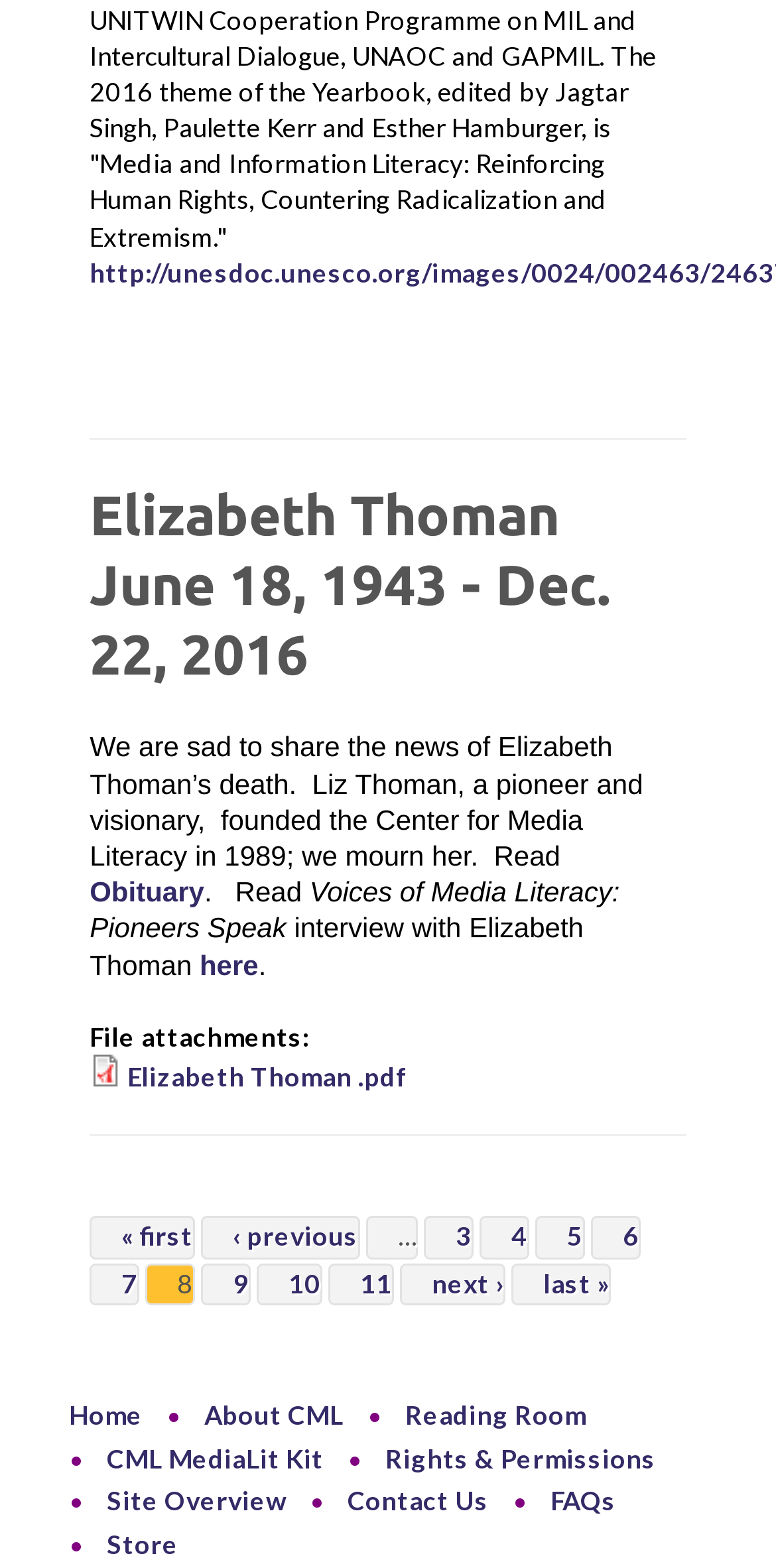Determine the bounding box coordinates of the clickable region to follow the instruction: "Visit the Home page".

[0.089, 0.892, 0.184, 0.913]